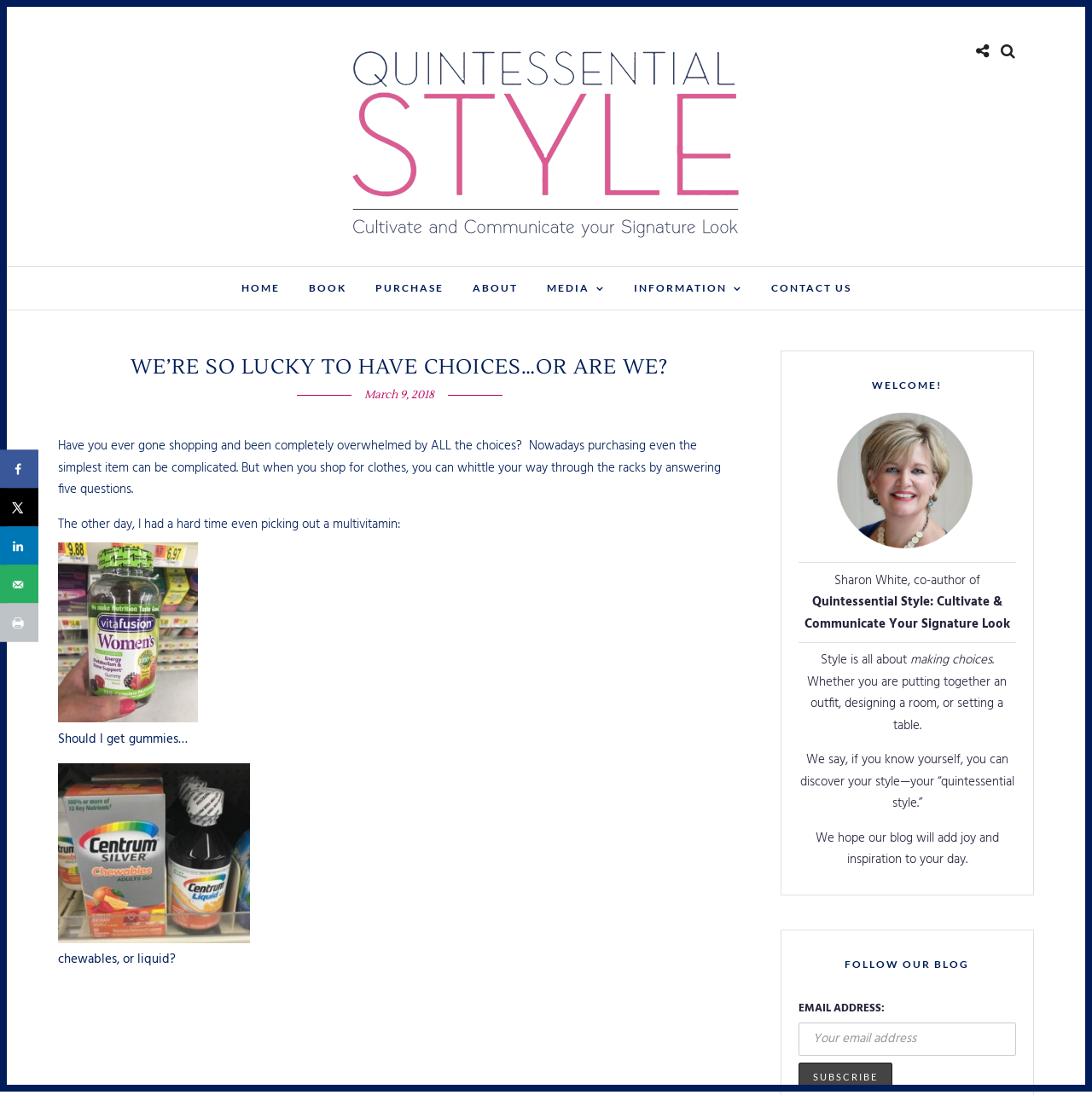Bounding box coordinates are specified in the format (top-left x, top-left y, bottom-right x, bottom-right y). All values are floating point numbers bounded between 0 and 1. Please provide the bounding box coordinate of the region this sentence describes: Contact Us

[0.694, 0.243, 0.791, 0.283]